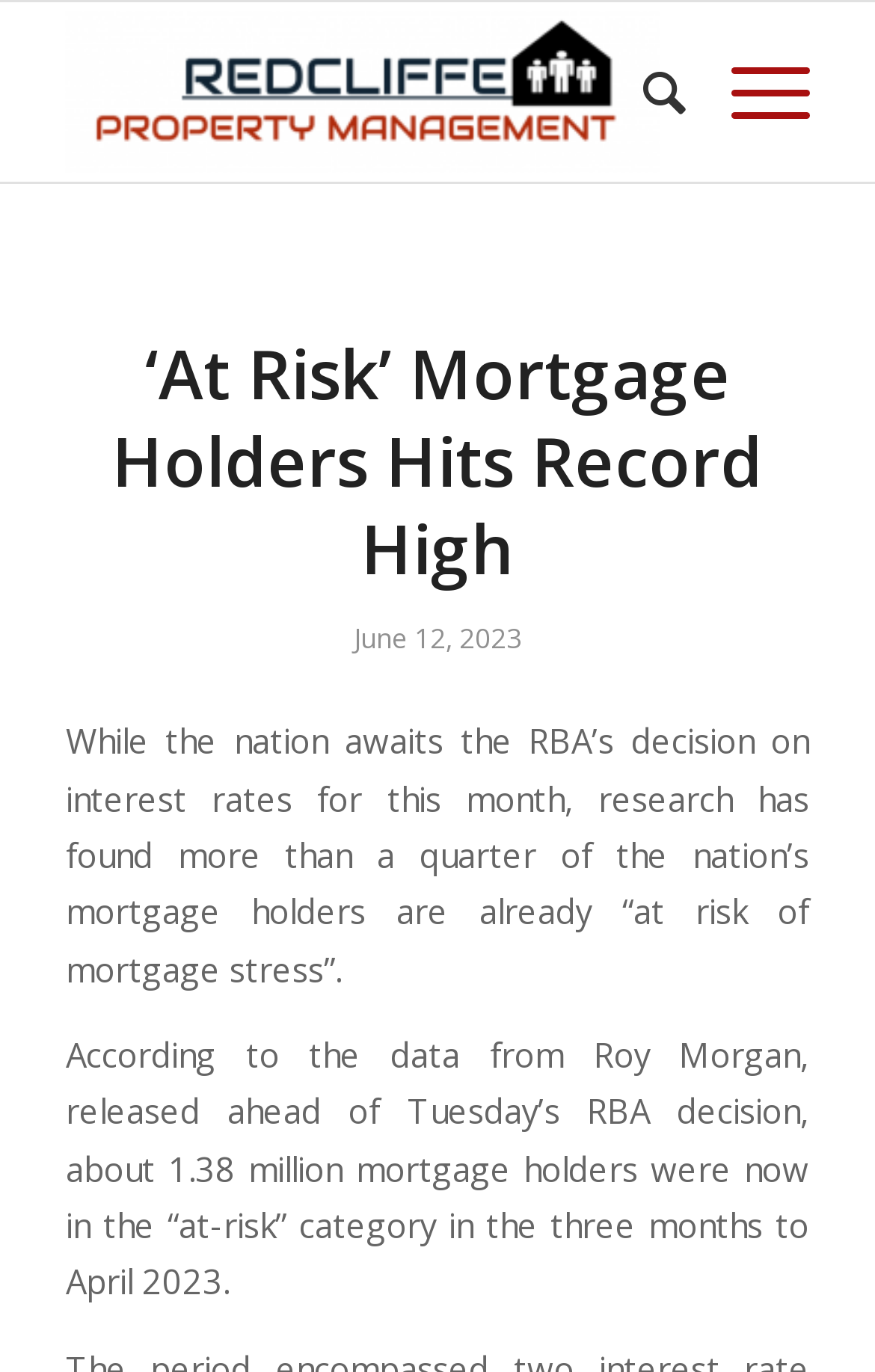What is the date of the article?
Please answer the question with a single word or phrase, referencing the image.

June 12, 2023